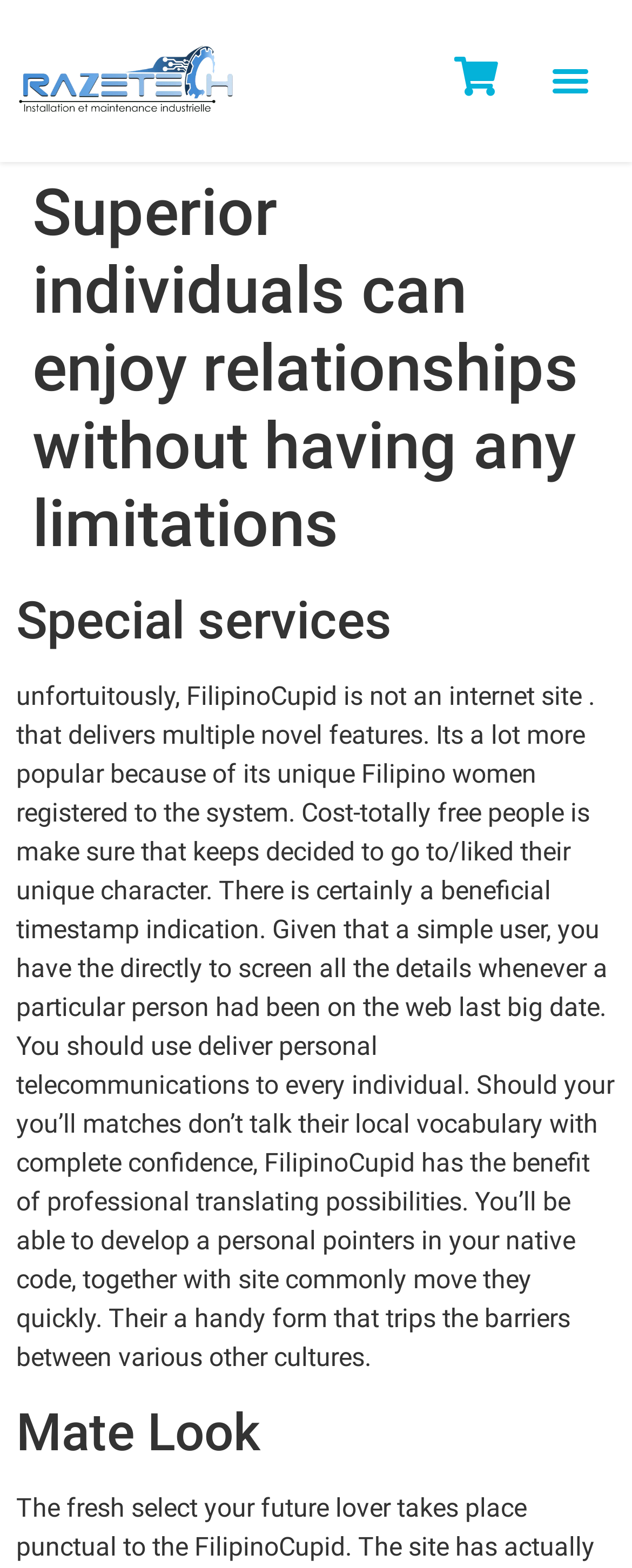Generate the main heading text from the webpage.

Superior individuals can enjoy relationships without having any limitations